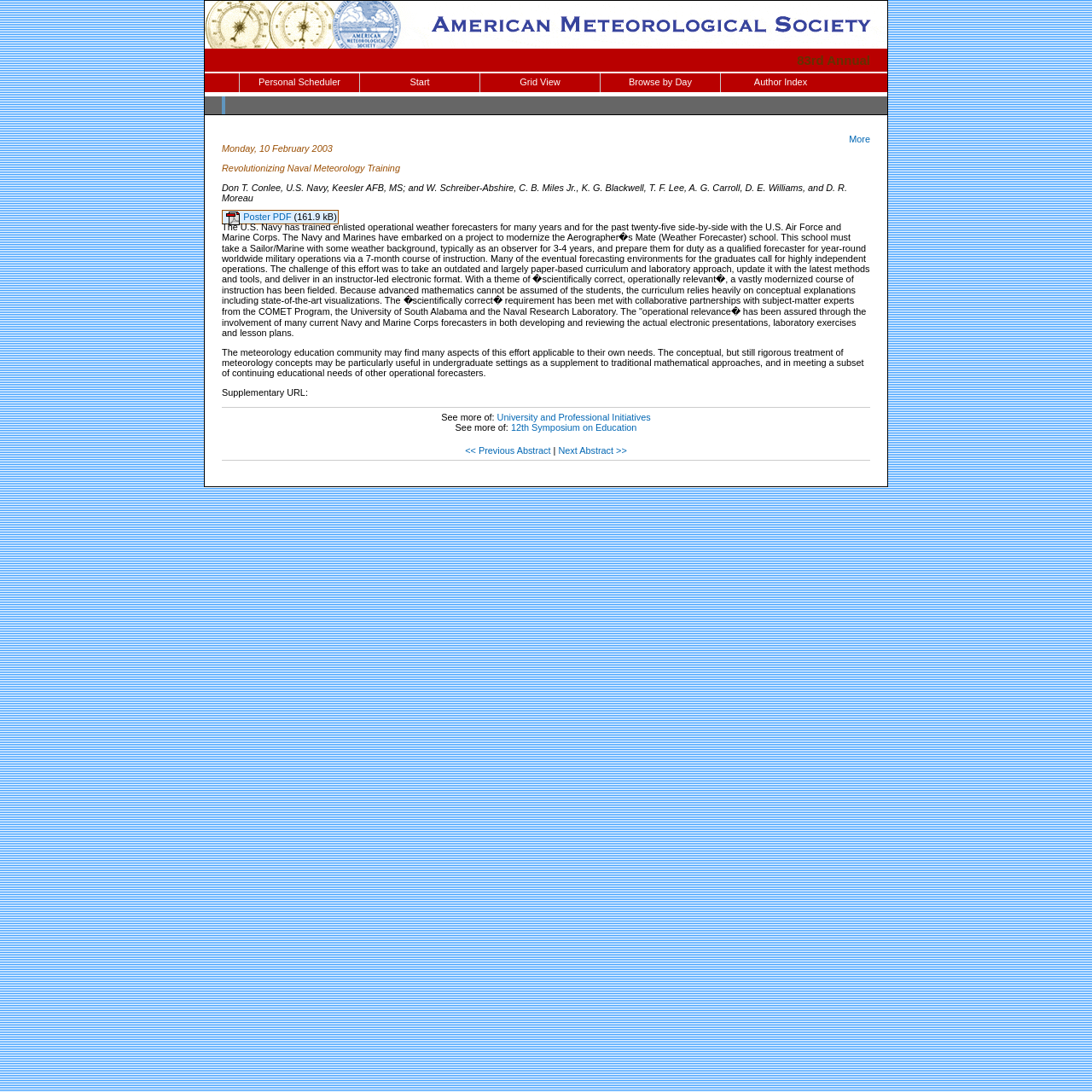Please give a succinct answer to the question in one word or phrase:
What is the date of the event?

Monday, 10 February 2003